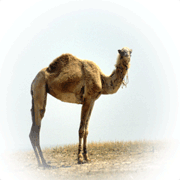Provide a thorough description of the image presented.

The image features a camel standing alone on arid ground, embodying the resilience and endurance characteristic of these desert animals. Its posture is upright, with the camel's head turned slightly, suggesting alertness in its natural habitat. This scene reflects the narrative of "The Bedouin and His Camel," illustrating the bond and challenges faced between the Bedouin owner and his camel during a long night’s journey. As depicted, the camel plays a significant role in the story, highlighting themes of companionship and the struggle for comfort in a harsh environment.